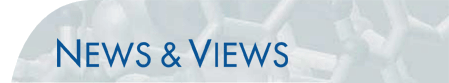Using the information in the image, could you please answer the following question in detail:
What is the shape of the curve at the top left?

The design elements of the webpage include a gentle curve at the top left, which creates a modern and inviting aesthetic. This curve is not a sharp or angular shape, but rather a smooth and rounded one.